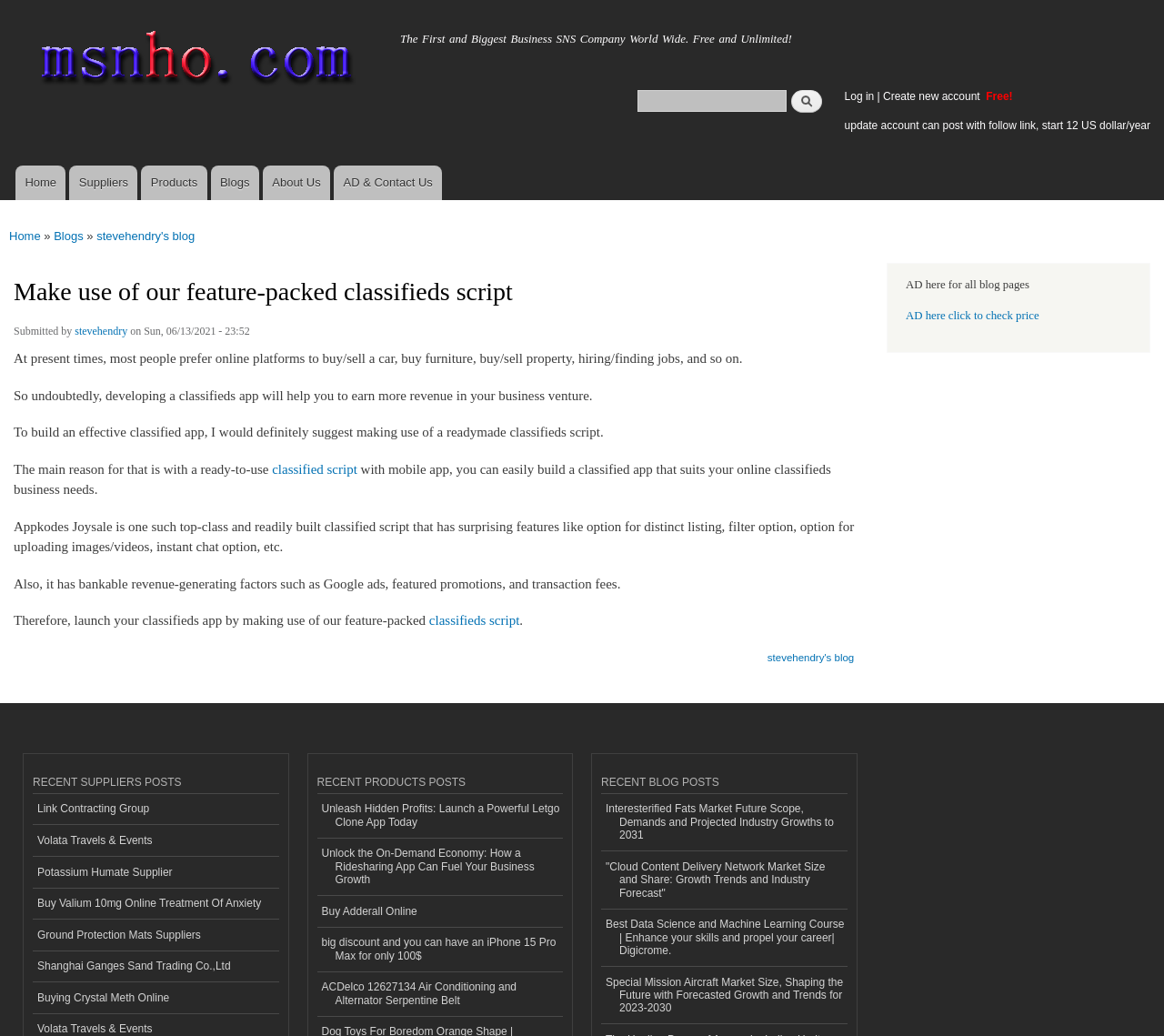Please identify the coordinates of the bounding box for the clickable region that will accomplish this instruction: "Log in to the account".

[0.725, 0.086, 0.751, 0.099]